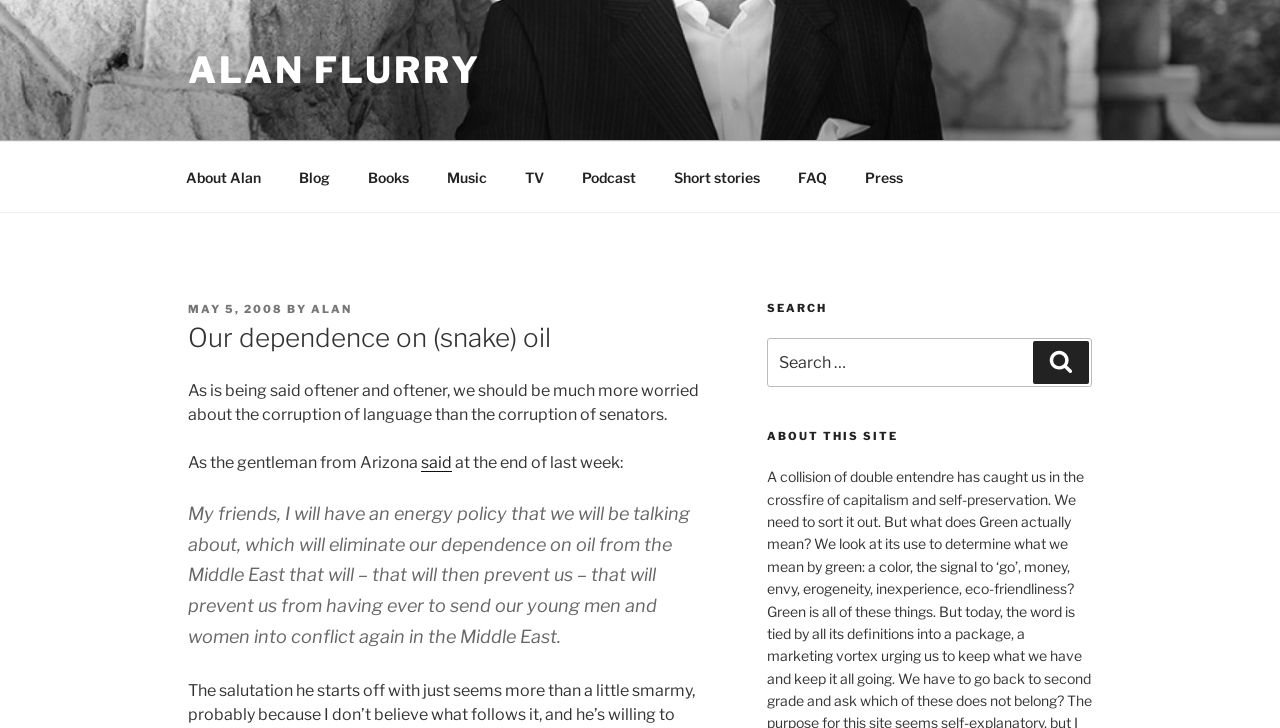How many navigation links are there?
Based on the image, answer the question with as much detail as possible.

I counted the number of links under the 'Top Menu' navigation element, which are 'About Alan', 'Blog', 'Books', 'Music', 'TV', 'Podcast', 'Short stories', and 'FAQ', totaling 8 links.